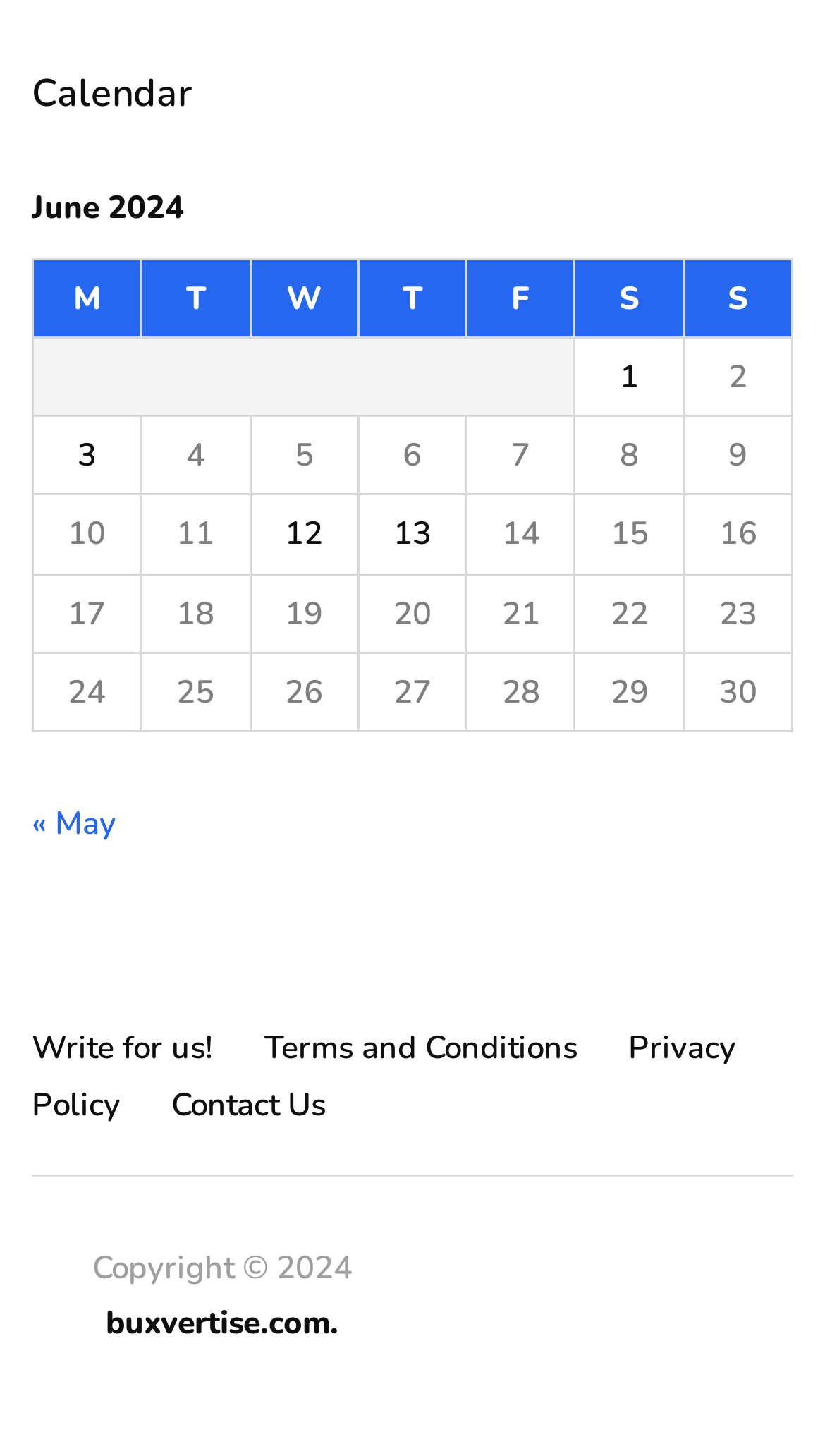Find the bounding box coordinates for the area that should be clicked to accomplish the instruction: "Go to previous month".

[0.038, 0.551, 0.141, 0.58]